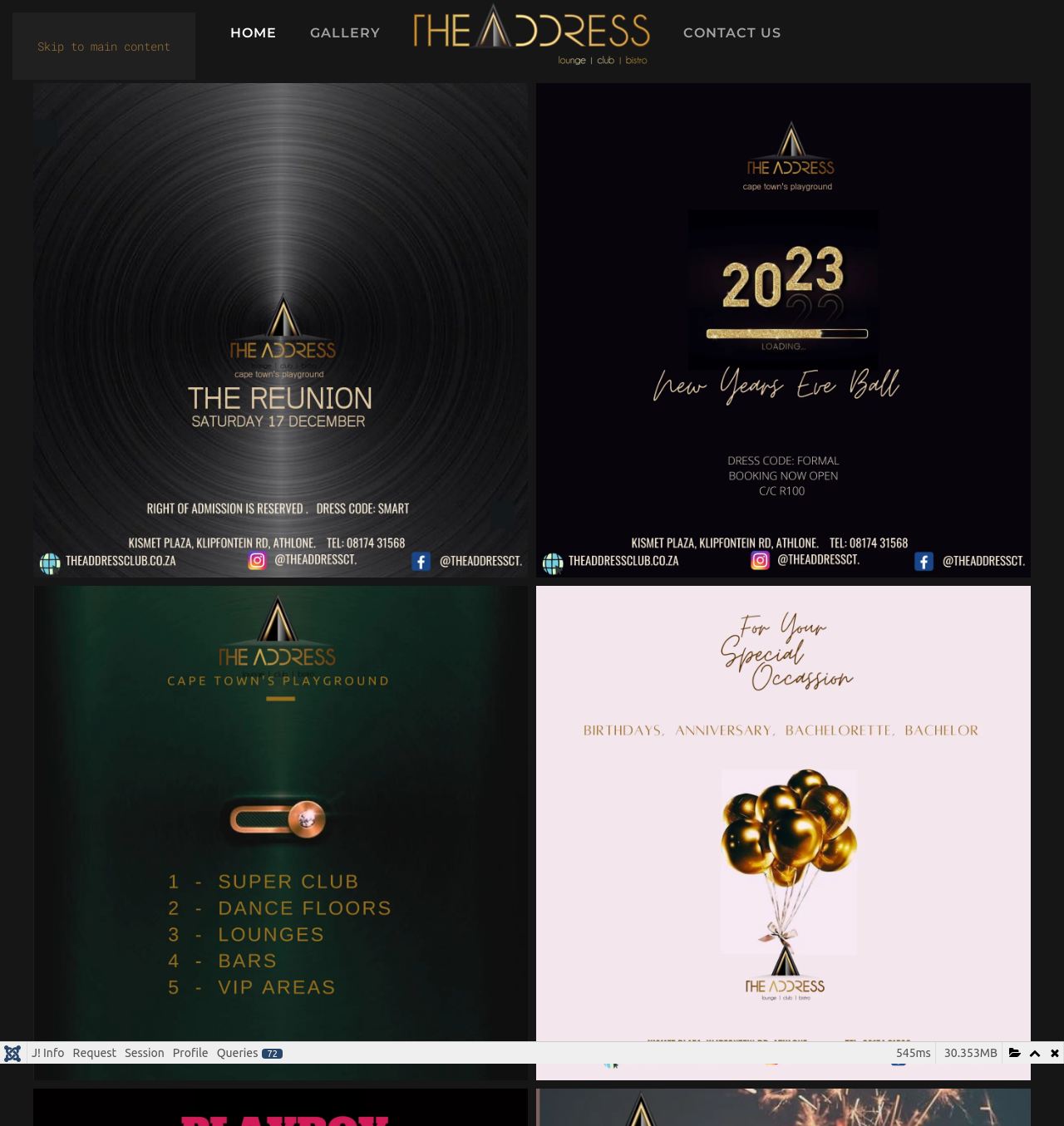Identify the bounding box coordinates of the part that should be clicked to carry out this instruction: "contact us".

[0.642, 0.0, 0.734, 0.059]